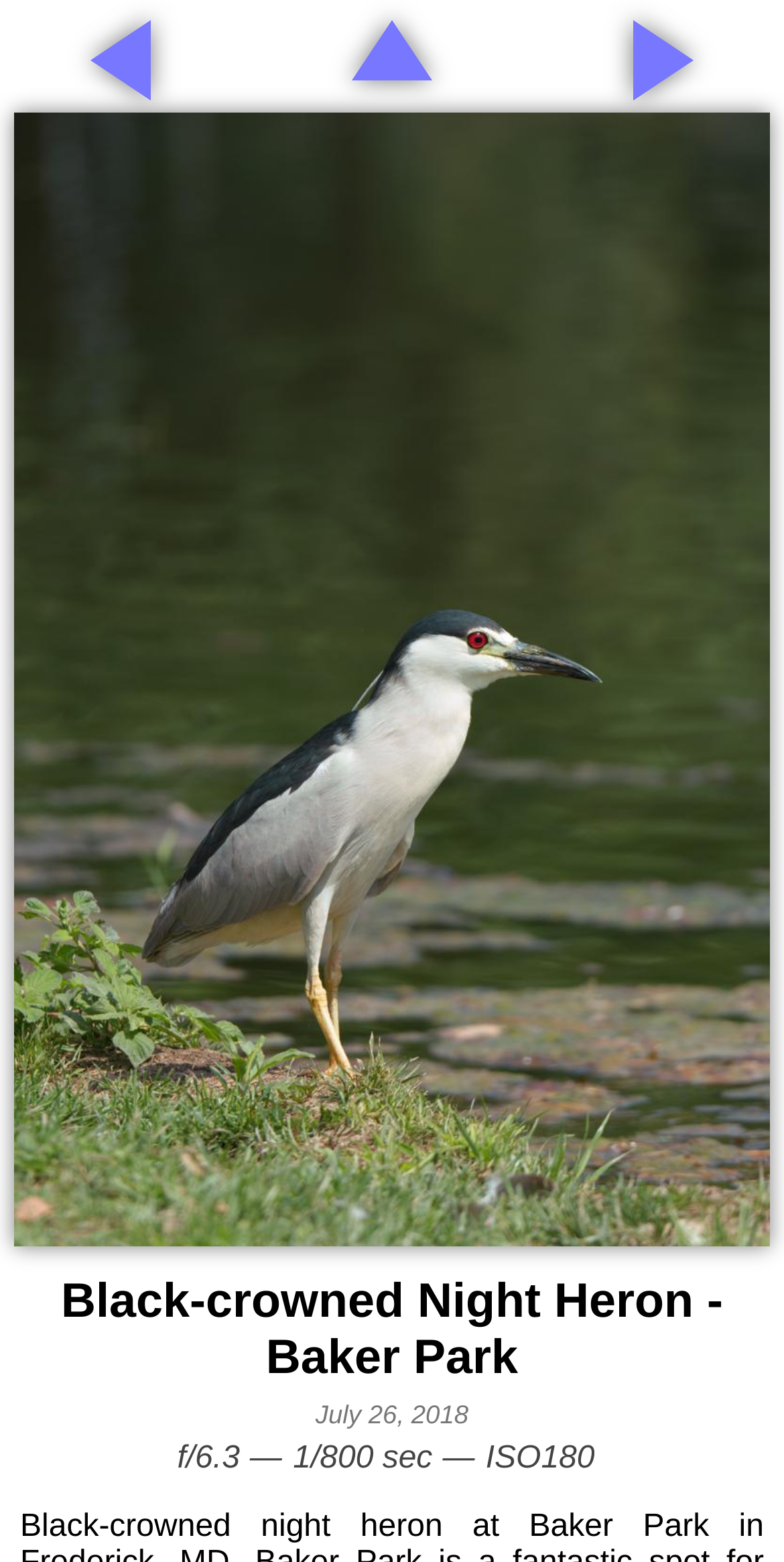Please provide the main heading of the webpage content.

Black-crowned Night Heron - Baker Park